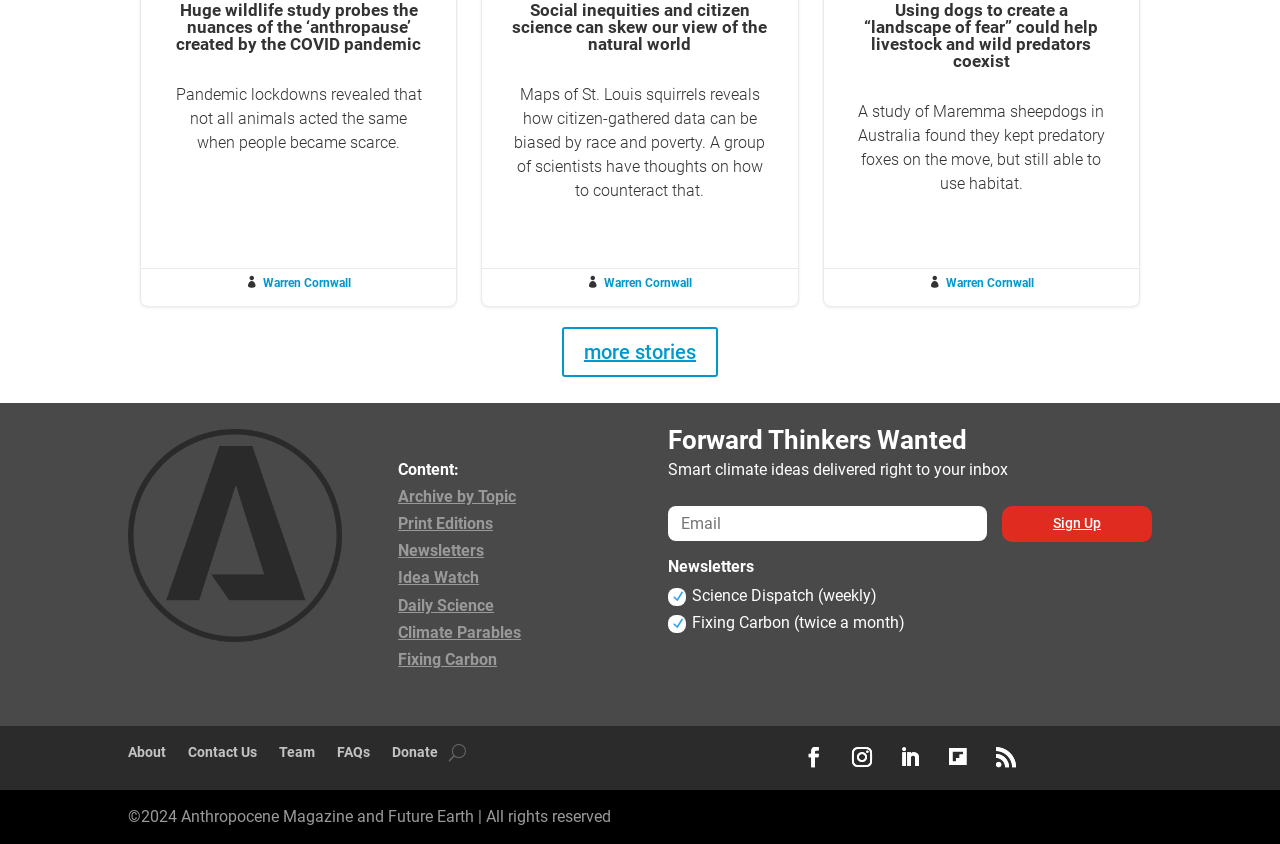Locate the bounding box for the described UI element: "Follow". Ensure the coordinates are four float numbers between 0 and 1, formatted as [left, top, right, bottom].

[0.784, 0.951, 0.809, 0.989]